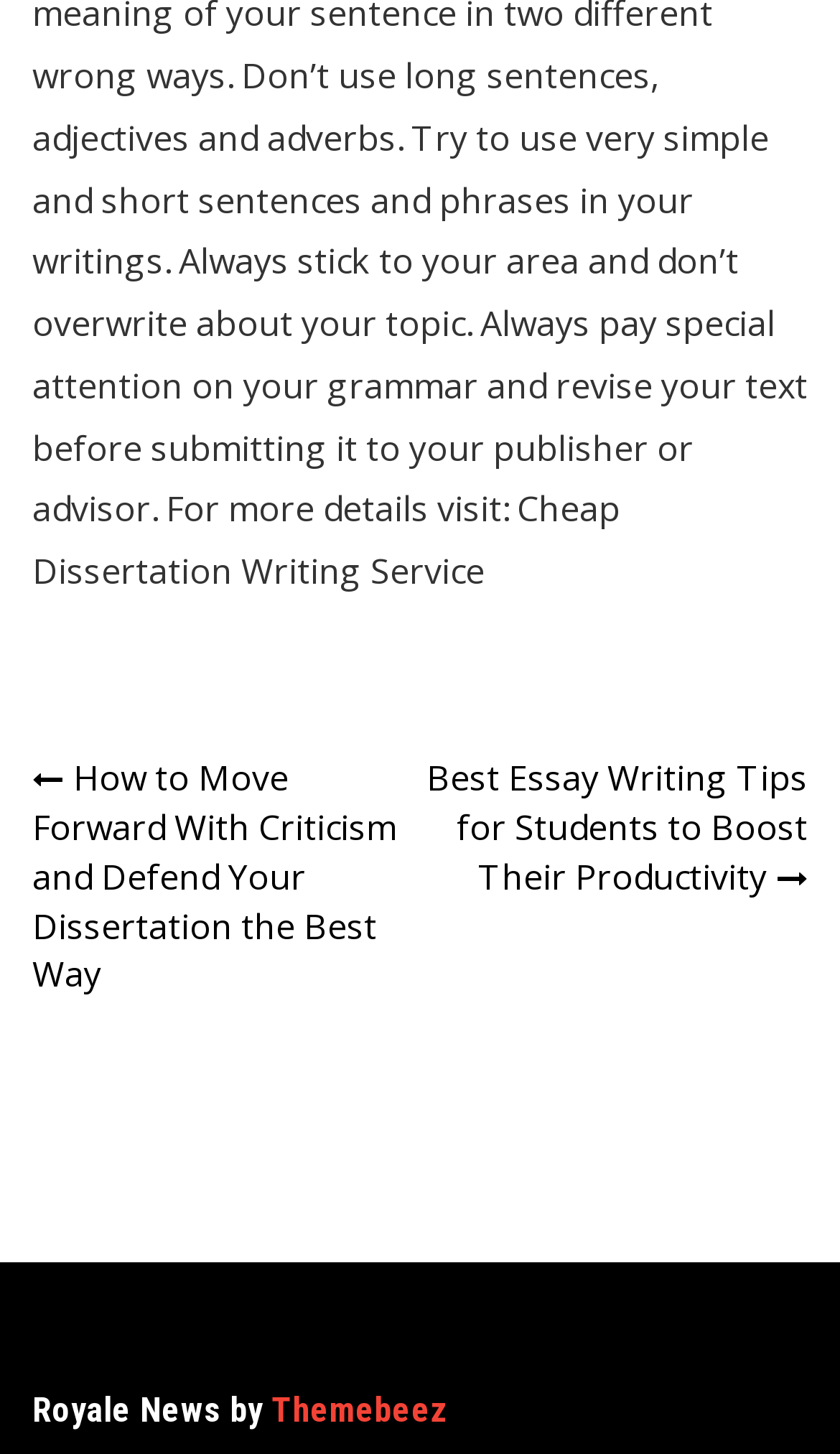Calculate the bounding box coordinates of the UI element given the description: "Cheap Dissertation Writing Service".

[0.038, 0.334, 0.738, 0.409]